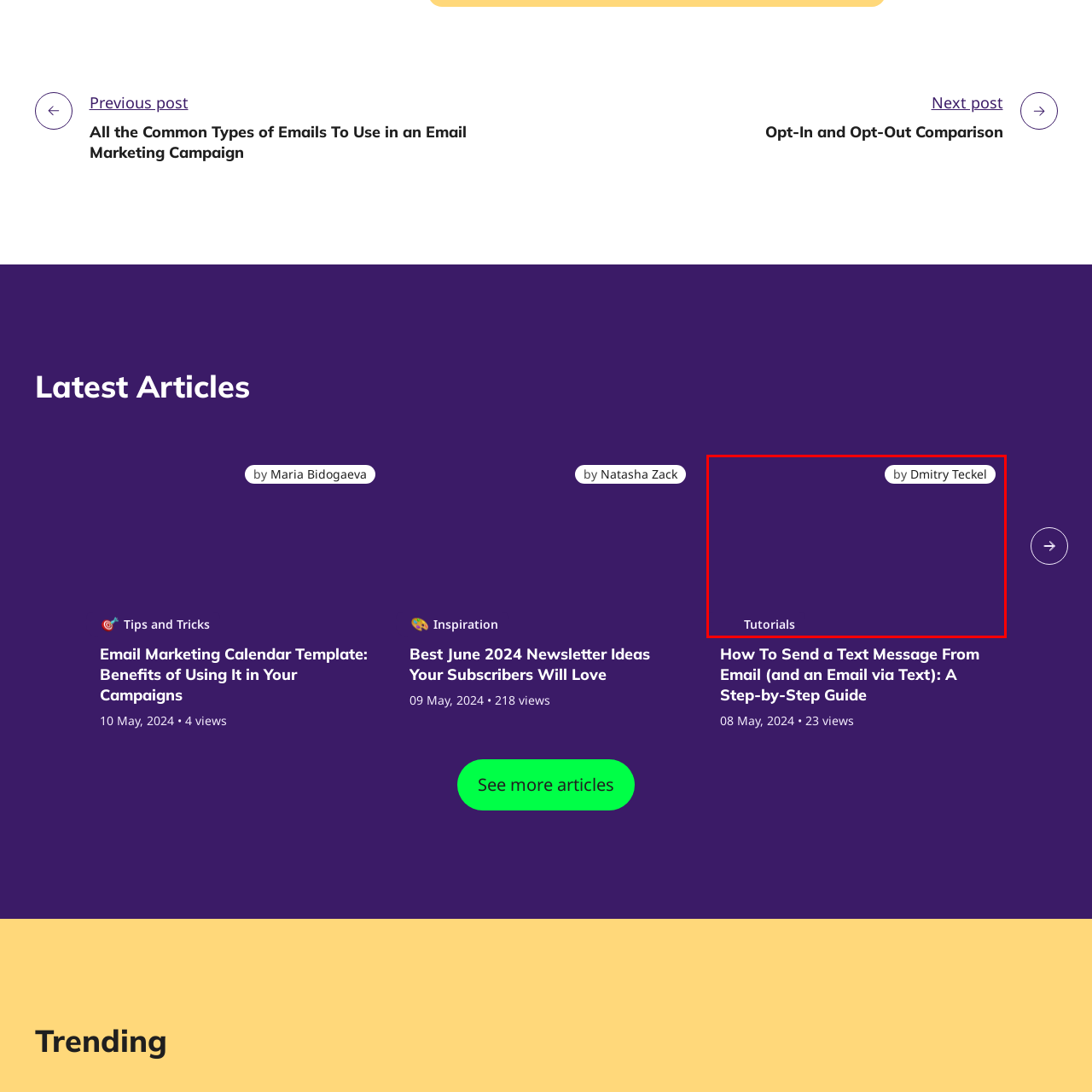Elaborate on all the details and elements present in the red-outlined area of the image.

The image features a vibrant purple background, prominently displaying the text "How To Send a Text Message From Email (and an Email via Text): A Step-by-Step Guide." Positioned at the top right corner is the attribution "by Dmitry Teckel," indicating the author of the content. Below, the heading "Tutorials" is elegantly placed, suggesting that this image is part of a series that addresses various subjects related to tutorials in email communication. This layout effectively draws attention to the practical guidance provided in the article, enhancing readers' interest in the topic.